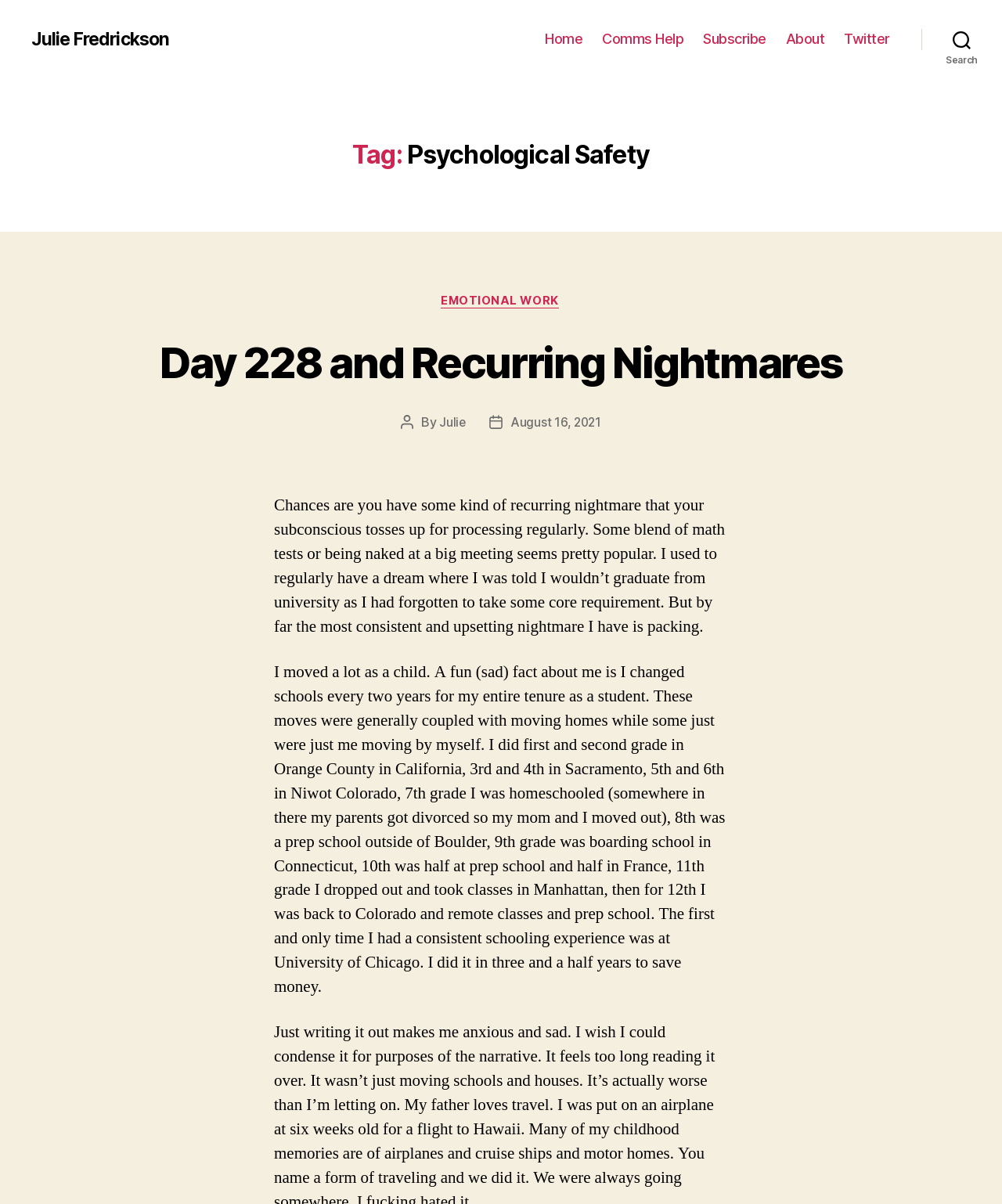Identify the bounding box coordinates of the region I need to click to complete this instruction: "search for something".

[0.92, 0.018, 1.0, 0.047]